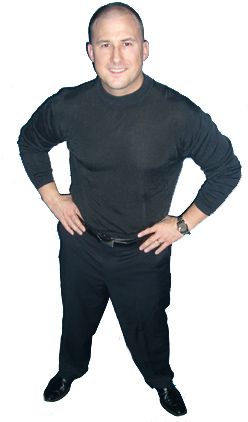Detail every visible element in the image extensively.

The image features a confident man standing with his hands on his hips, exuding a strong and self-assured demeanor. He is wearing a fitted black long-sleeve shirt and dark trousers, complemented by stylish black shoes. The simple white background emphasizes his presence, allowing viewers to focus on his confident posture and expression. This photograph likely represents A. Thomas Perhacs, the author and publisher mentioned in the accompanying text, which discusses themes of personal empowerment through hypnosis, self-hypnosis, and persuasive practices. The image aligns well with the motivational and instructional tone of the content surrounding it, suggesting his role as a guide in personal development and self-improvement.